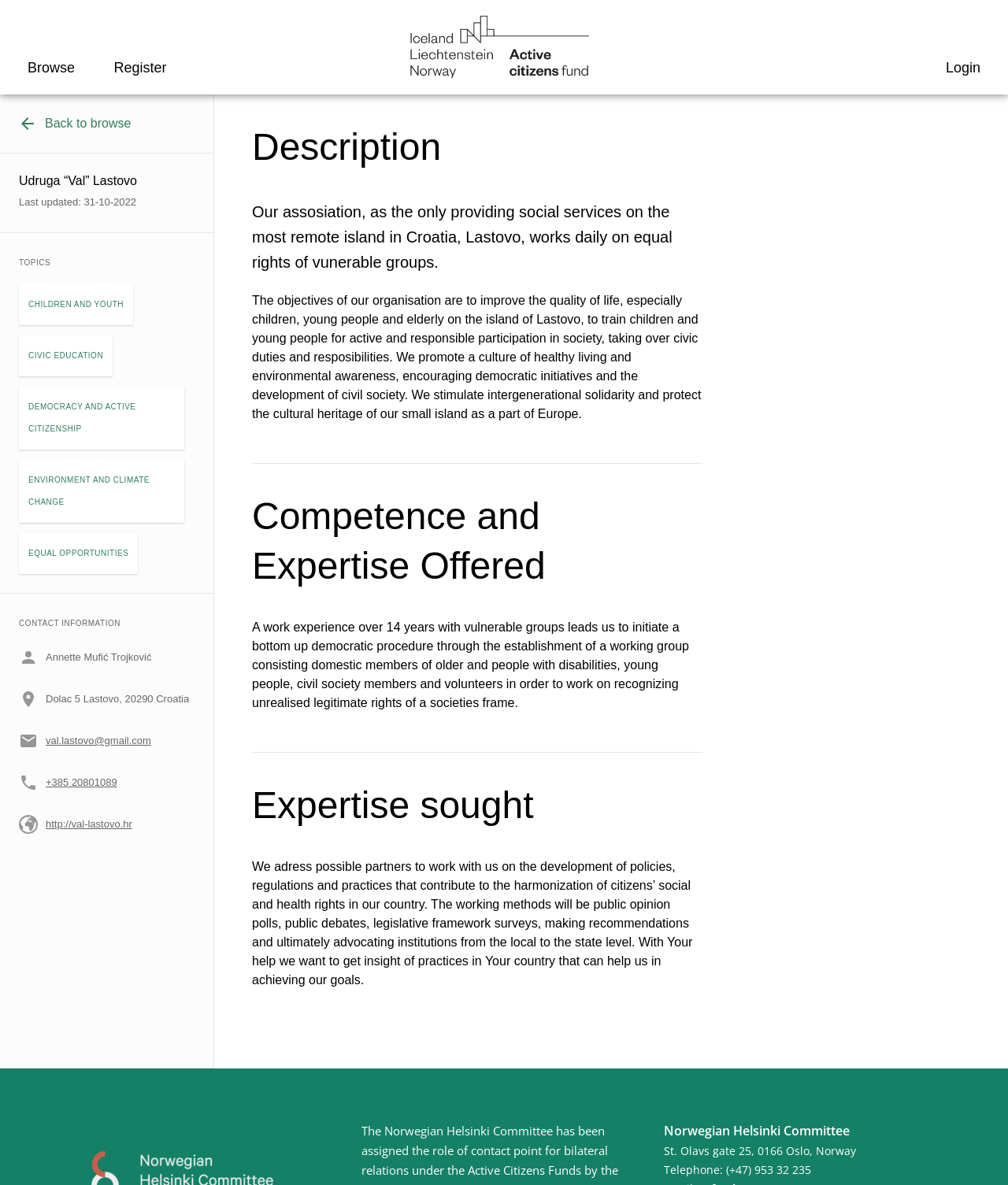What is the topic of the third link under the 'TOPICS' heading?
Based on the image, provide your answer in one word or phrase.

DEMOCRACY AND ACTIVE CITIZENSHIP